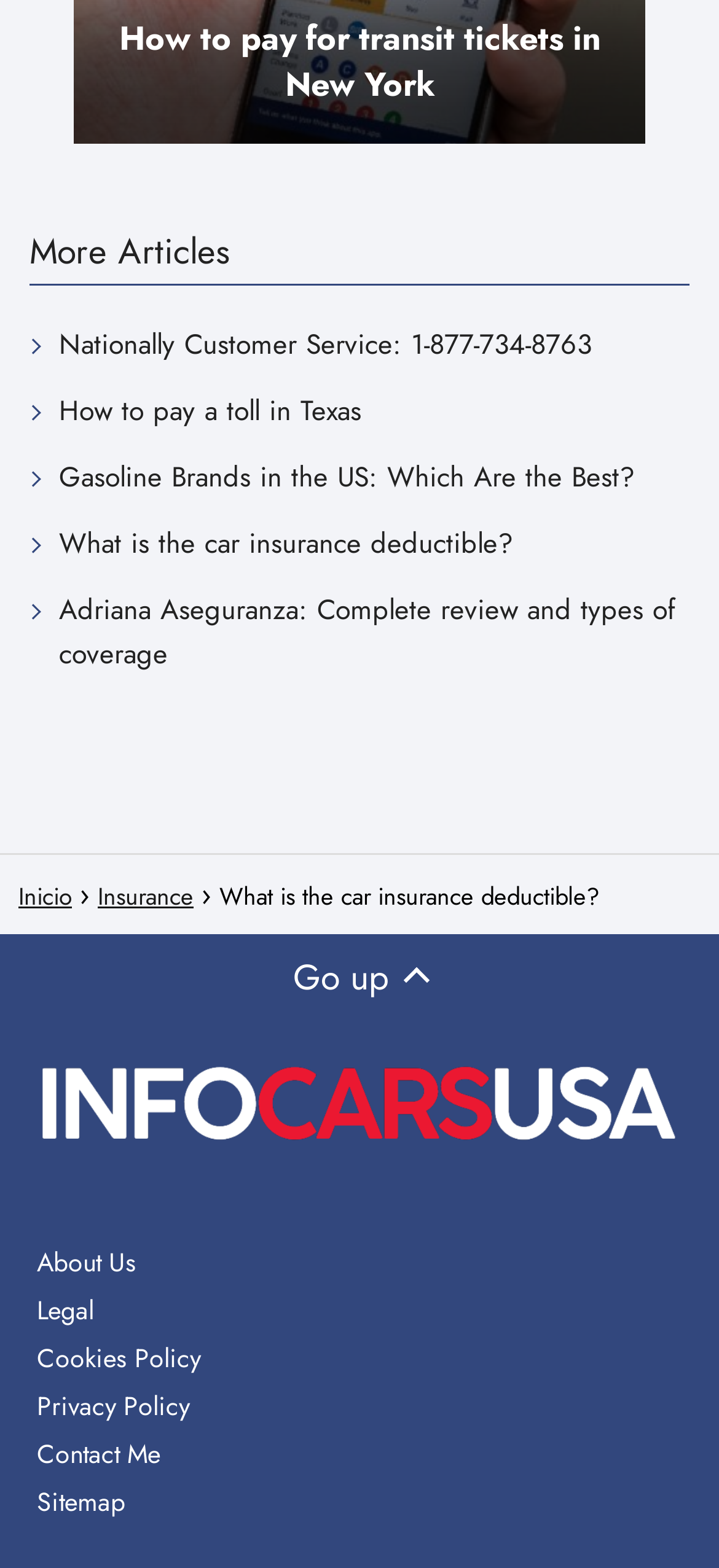Please identify the bounding box coordinates of the area that needs to be clicked to follow this instruction: "Contact through 'Contact Me'".

[0.051, 0.915, 0.223, 0.939]